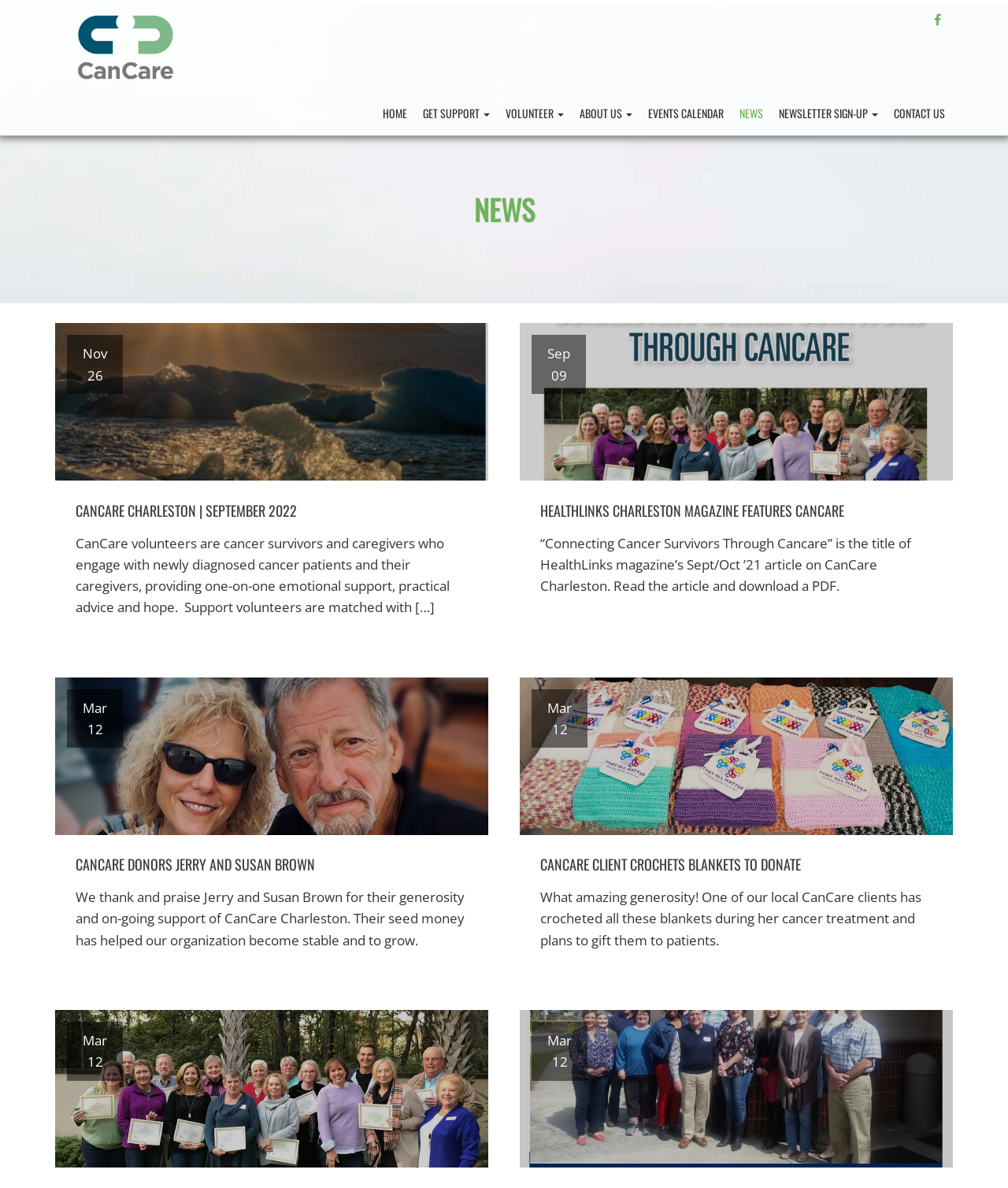What is the name of the organization?
Please use the image to provide a one-word or short phrase answer.

CanCare